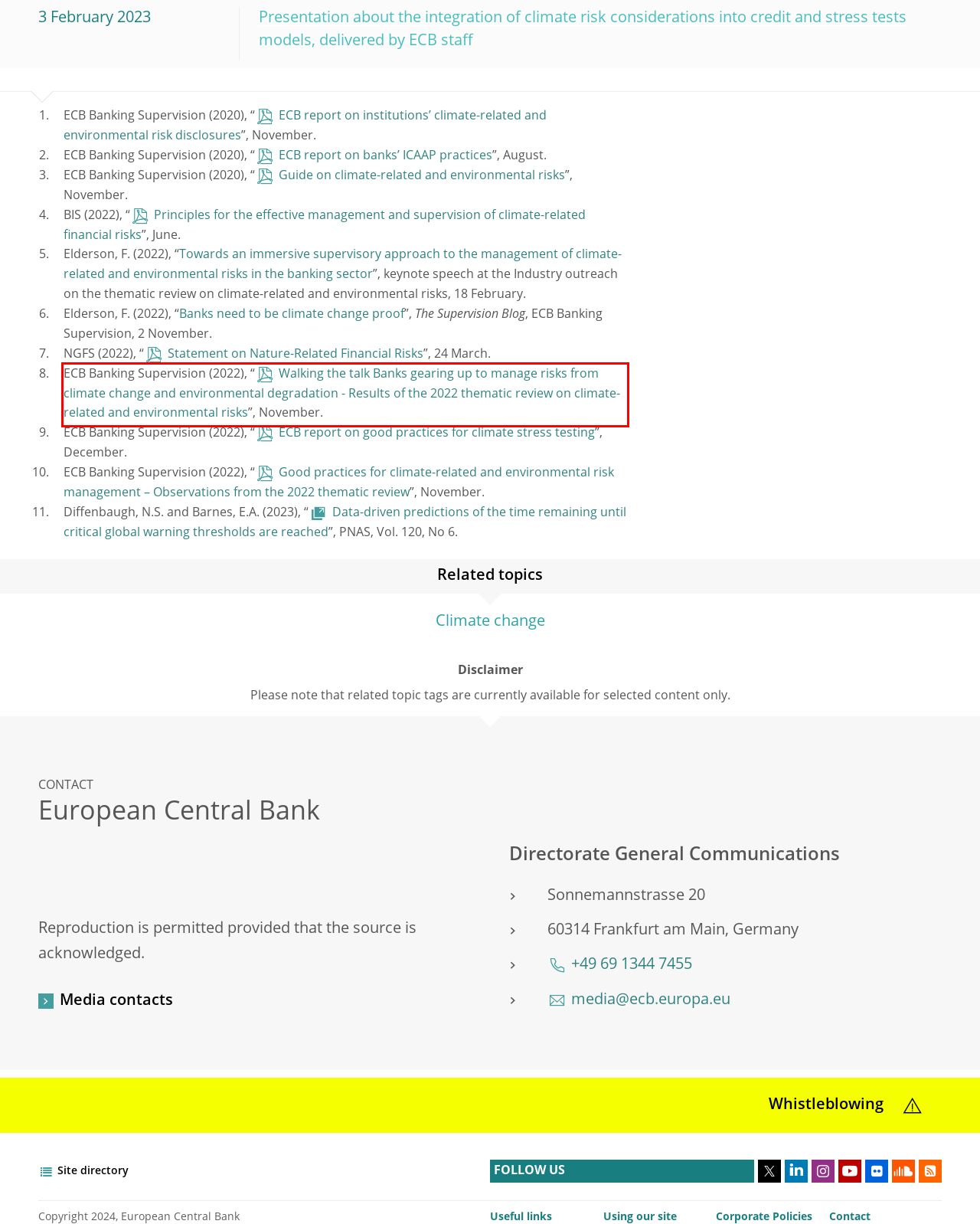Observe the screenshot of the webpage that includes a red rectangle bounding box. Conduct OCR on the content inside this red bounding box and generate the text.

ECB Banking Supervision (2022), “Walking the talk Banks gearing up to manage risks from climate change and environmental degradation - Results of the 2022 thematic review on climate-related and environmental risks”, November.